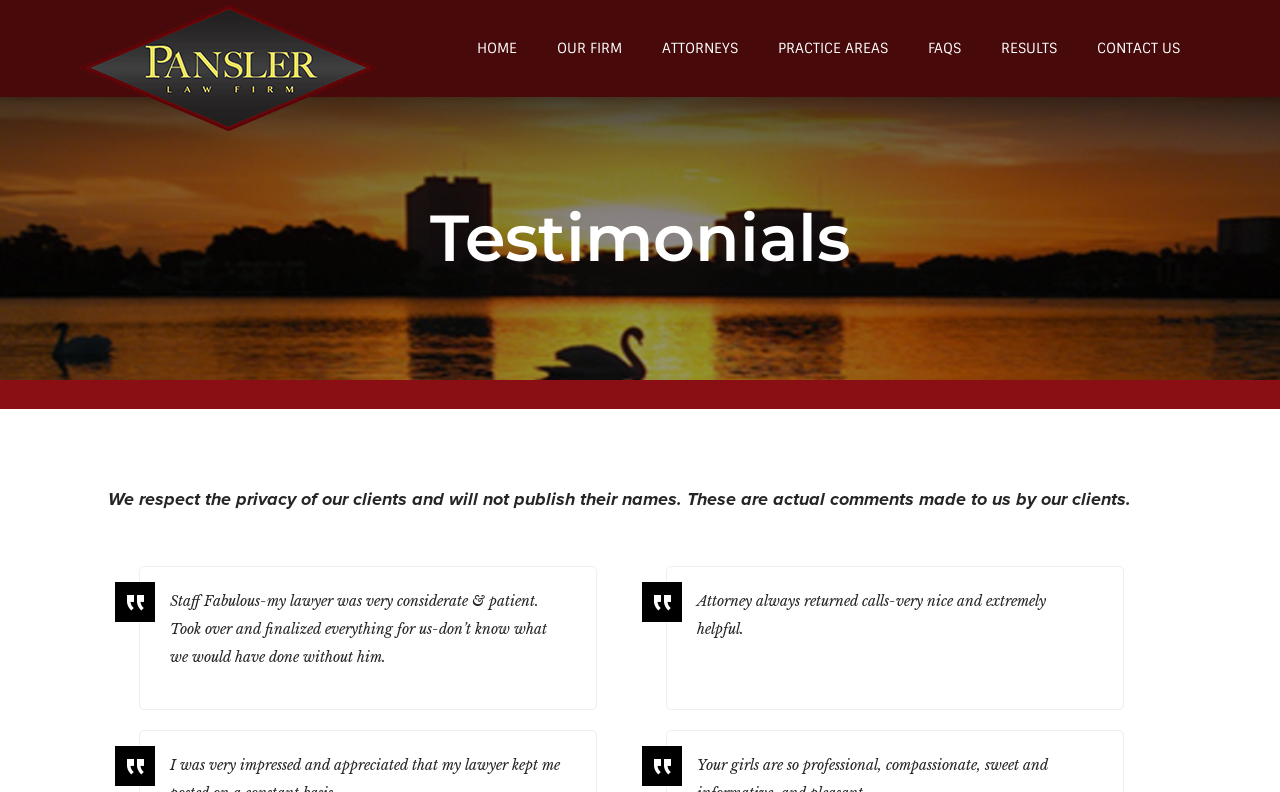Given the element description: "alt="The Pansler Law Firm, P.A."", predict the bounding box coordinates of the UI element it refers to, using four float numbers between 0 and 1, i.e., [left, top, right, bottom].

[0.062, 0.071, 0.295, 0.098]